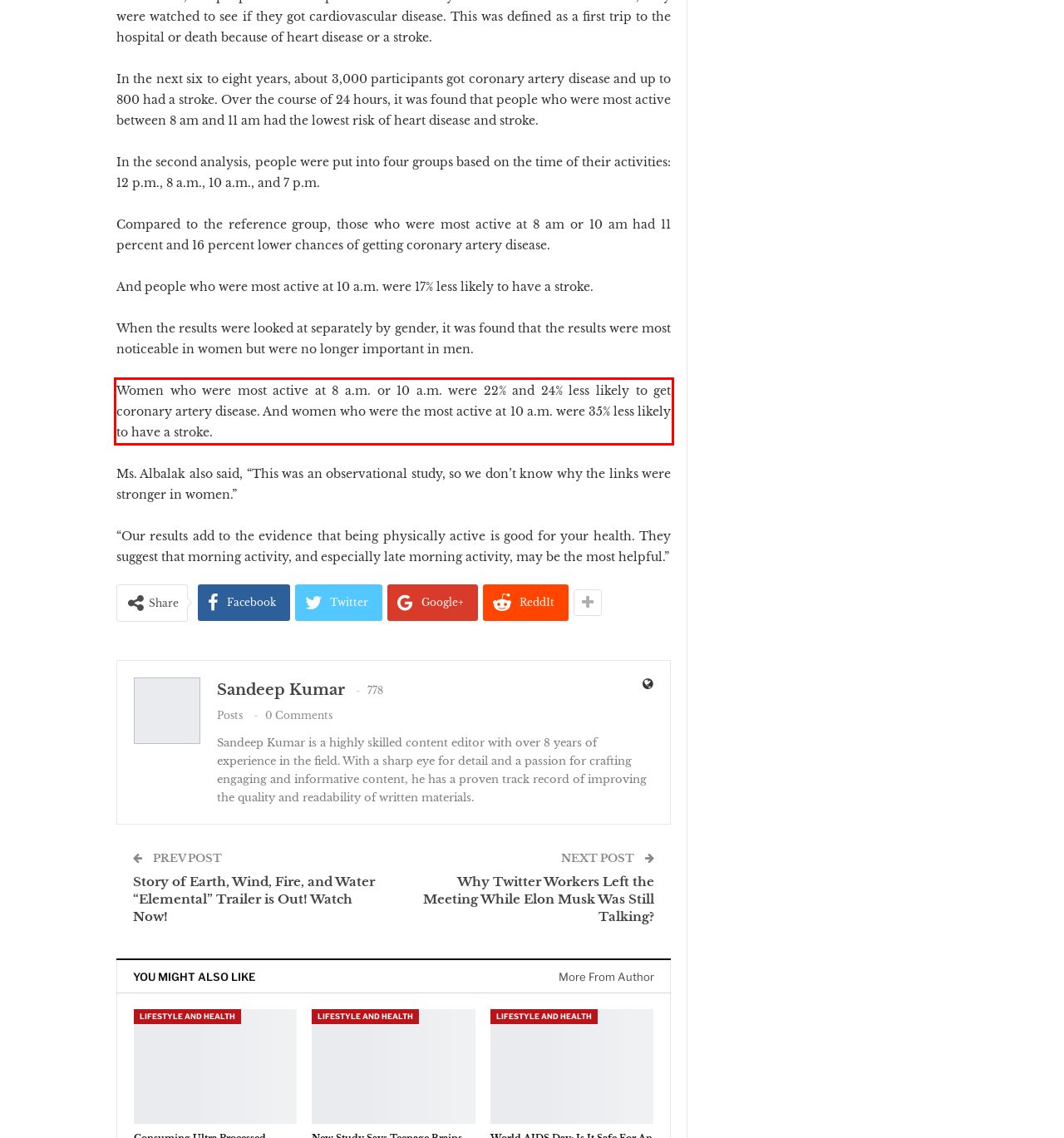Analyze the screenshot of the webpage and extract the text from the UI element that is inside the red bounding box.

Women who were most active at 8 a.m. or 10 a.m. were 22% and 24% less likely to get coronary artery disease. And women who were the most active at 10 a.m. were 35% less likely to have a stroke.